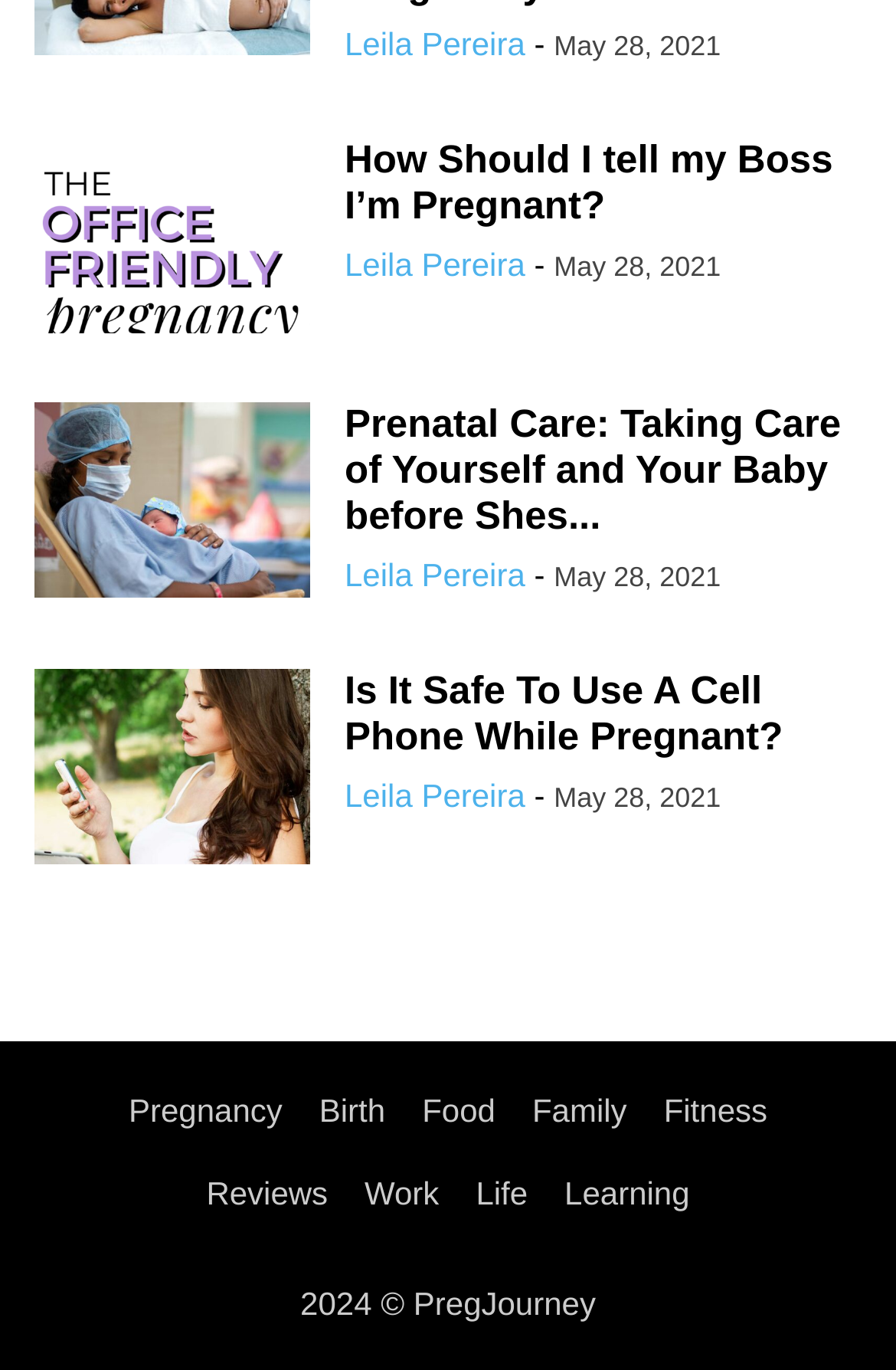Respond to the question below with a single word or phrase:
How many articles are on this webpage?

4